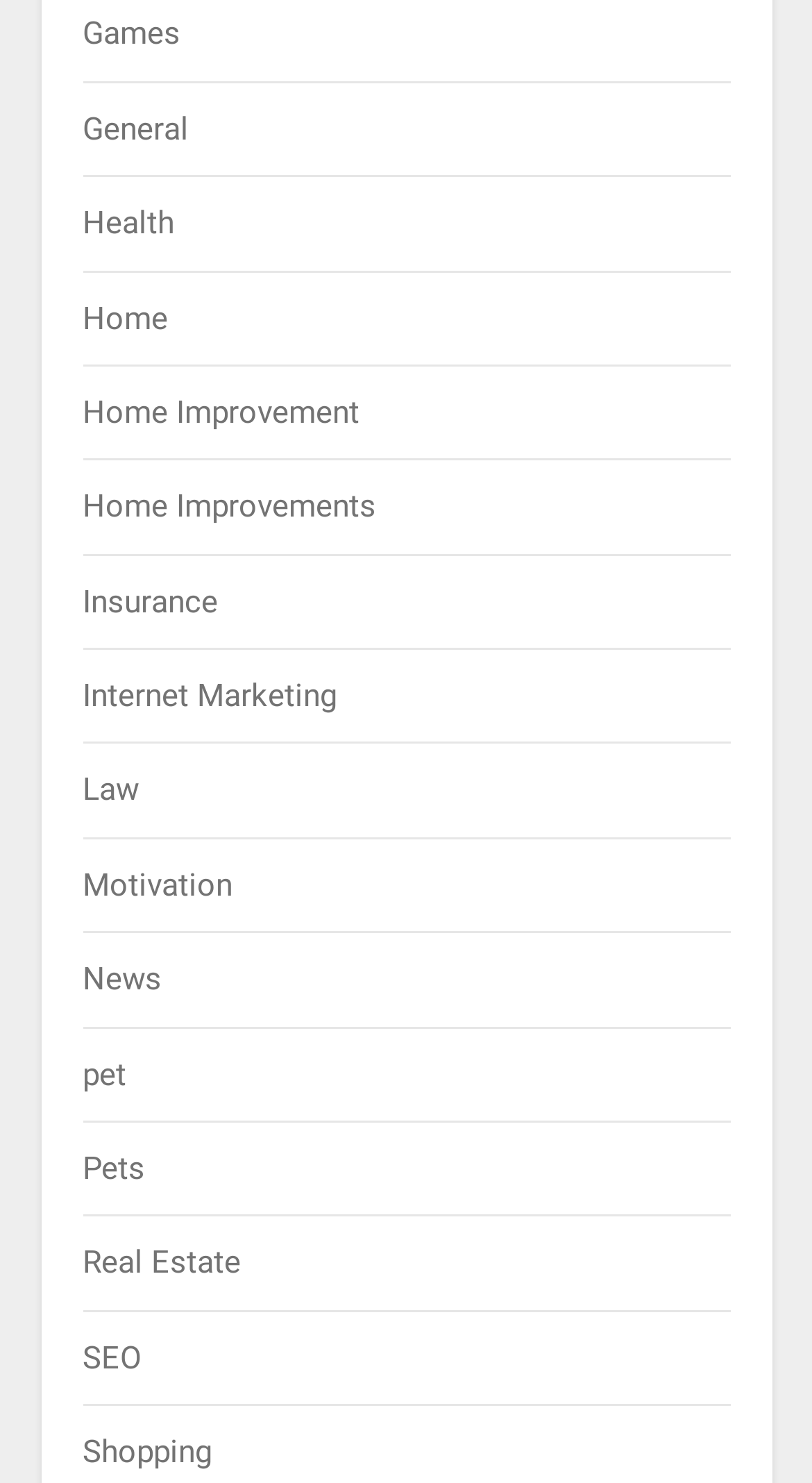Are there any duplicate categories?
Using the information presented in the image, please offer a detailed response to the question.

I noticed that there are two link elements with the text 'Home Improvement' and 'Home Improvements', which are similar but not identical. This suggests that there are duplicate categories listed on the webpage.